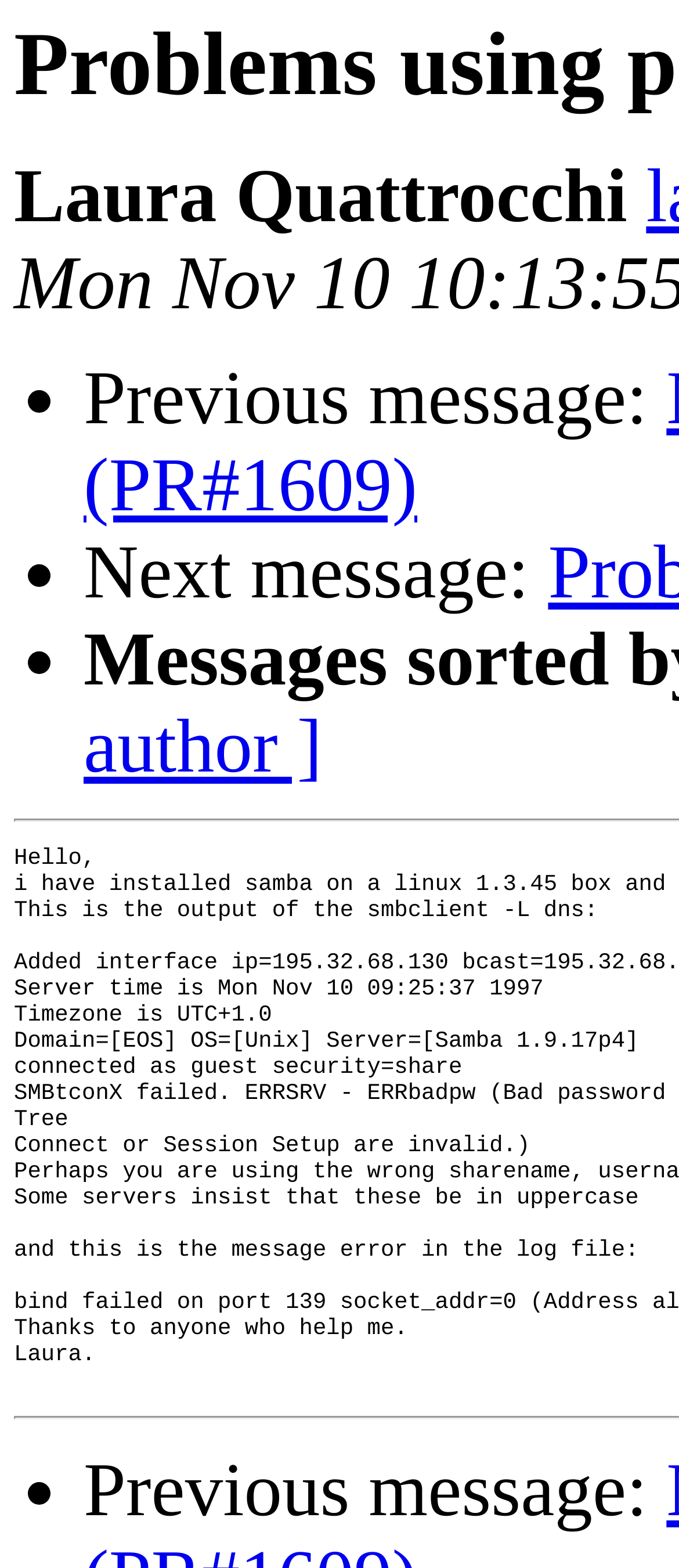What is the purpose of the list markers?
By examining the image, provide a one-word or phrase answer.

To indicate navigation options